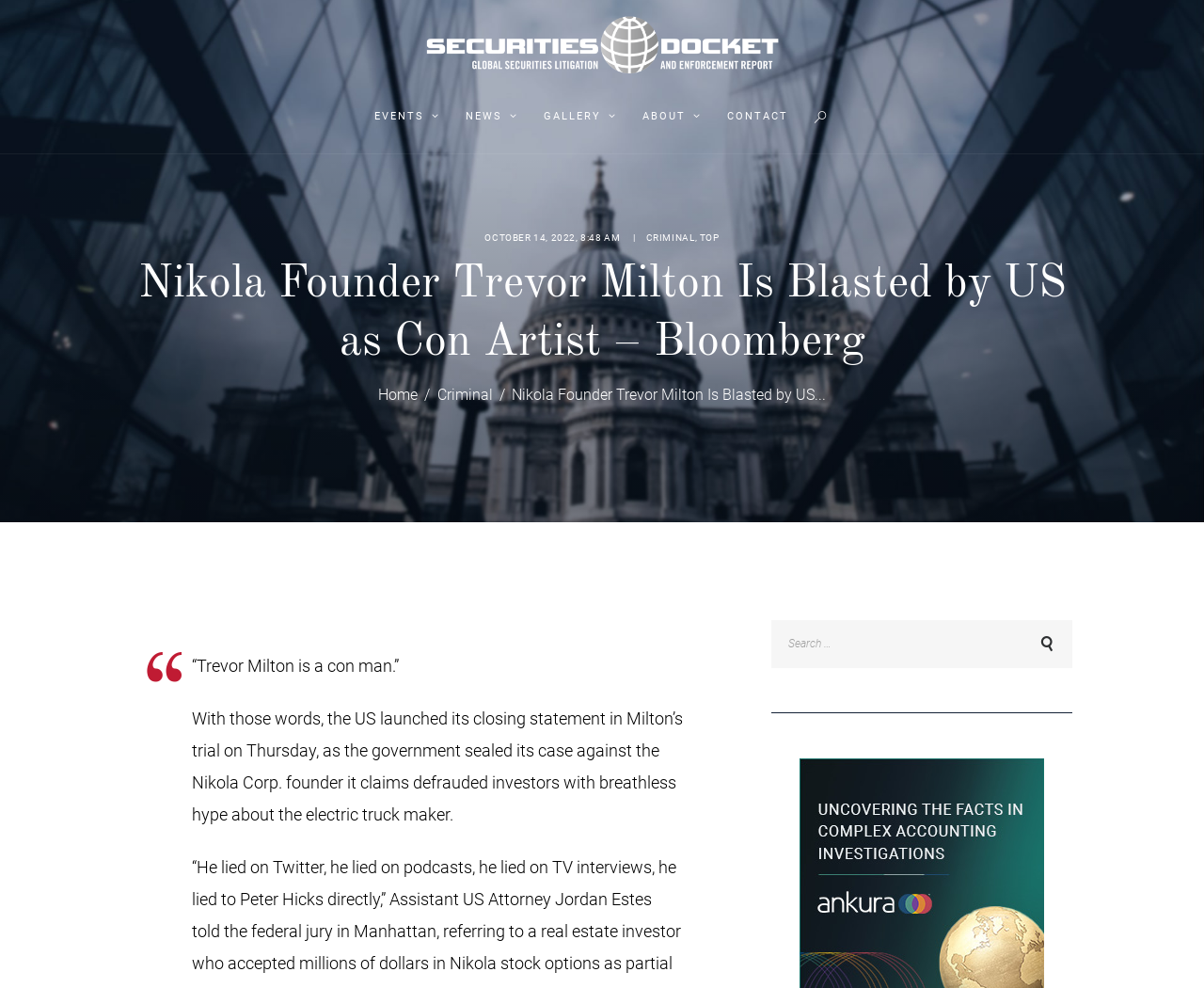What is the category of the article?
Look at the image and respond to the question as thoroughly as possible.

I found the category of the article by looking at the links below the article title, which include CRIMINAL and TOP, indicating that the article belongs to the CRIMINAL category.